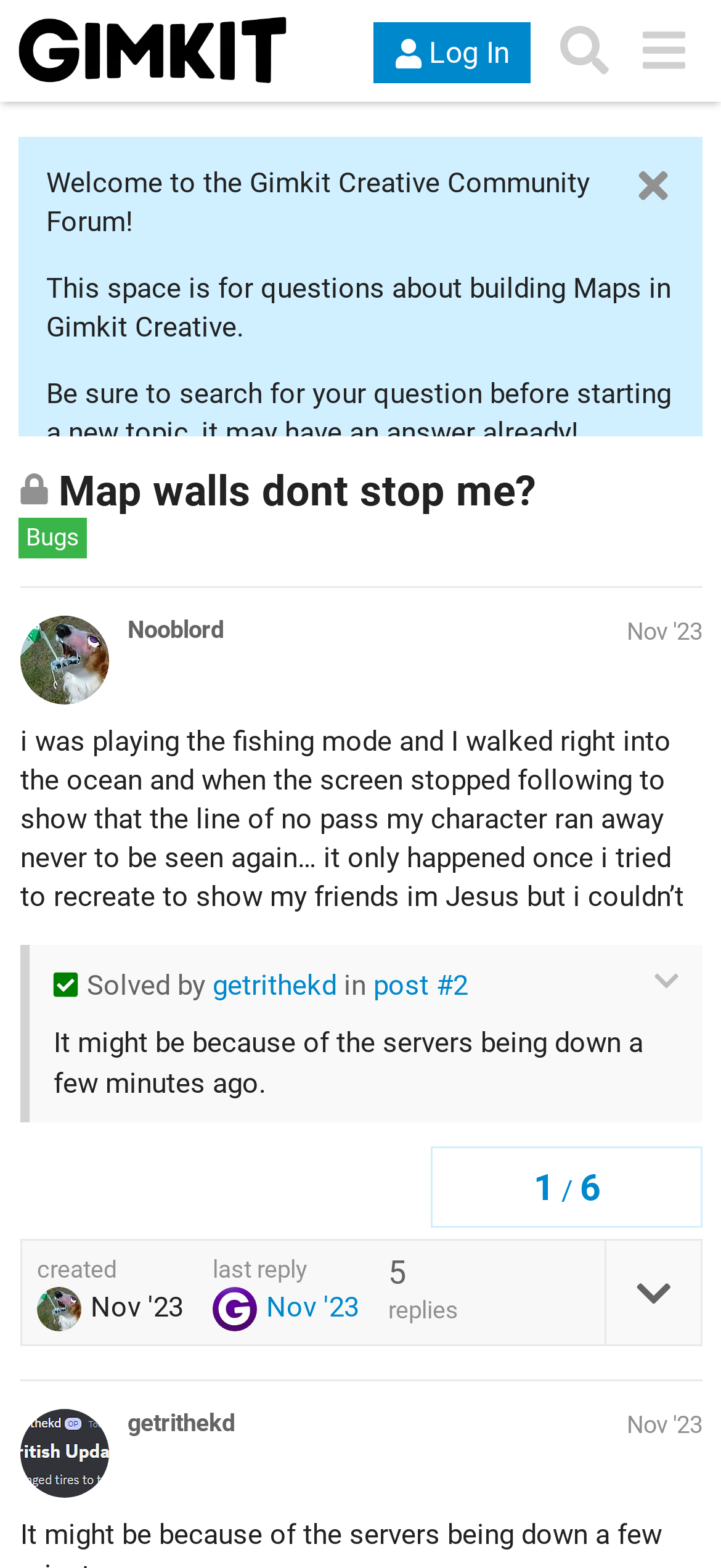Give a concise answer using only one word or phrase for this question:
Who solved the topic?

getrithekd